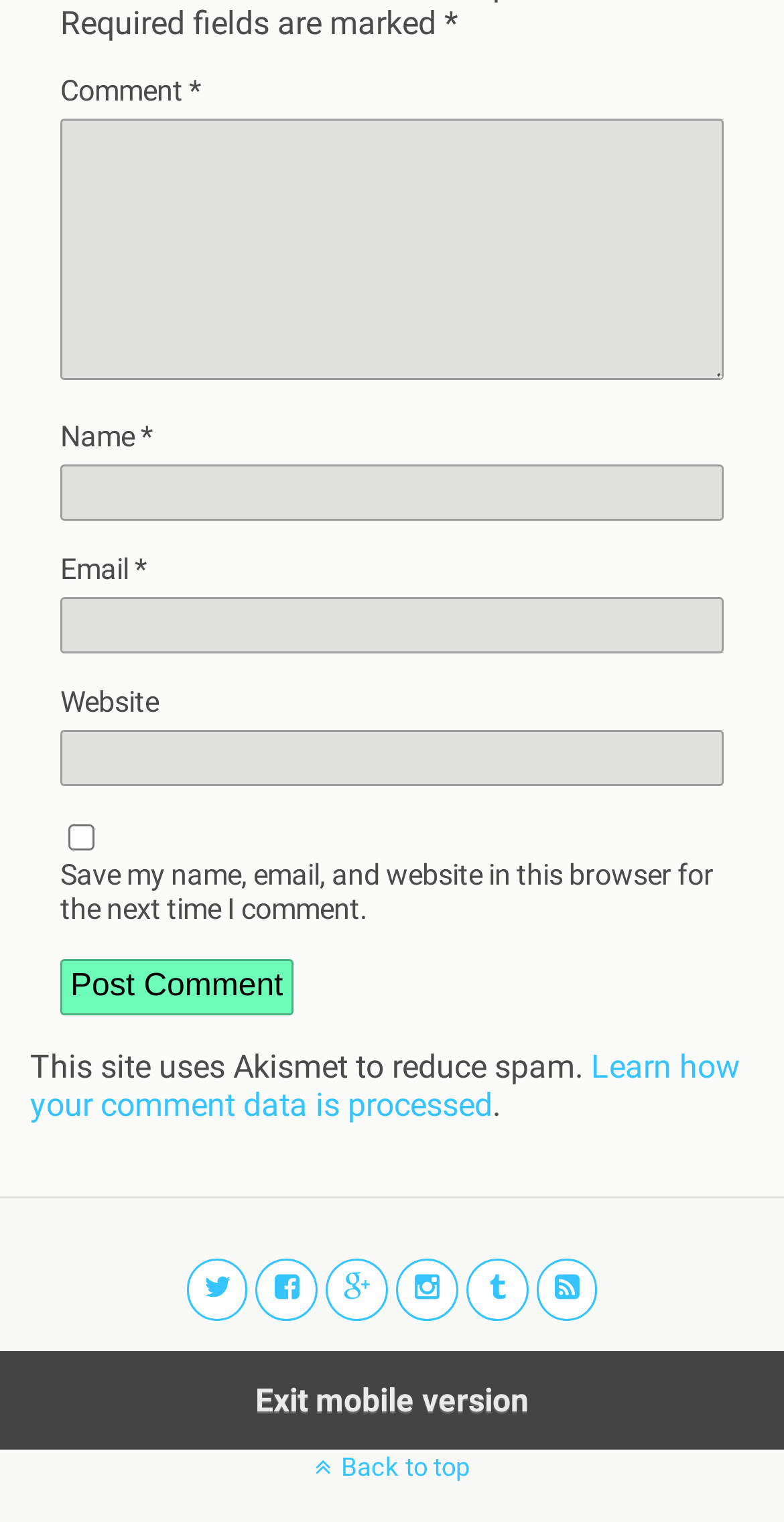Identify the bounding box coordinates necessary to click and complete the given instruction: "Check the save information checkbox".

[0.087, 0.542, 0.121, 0.559]